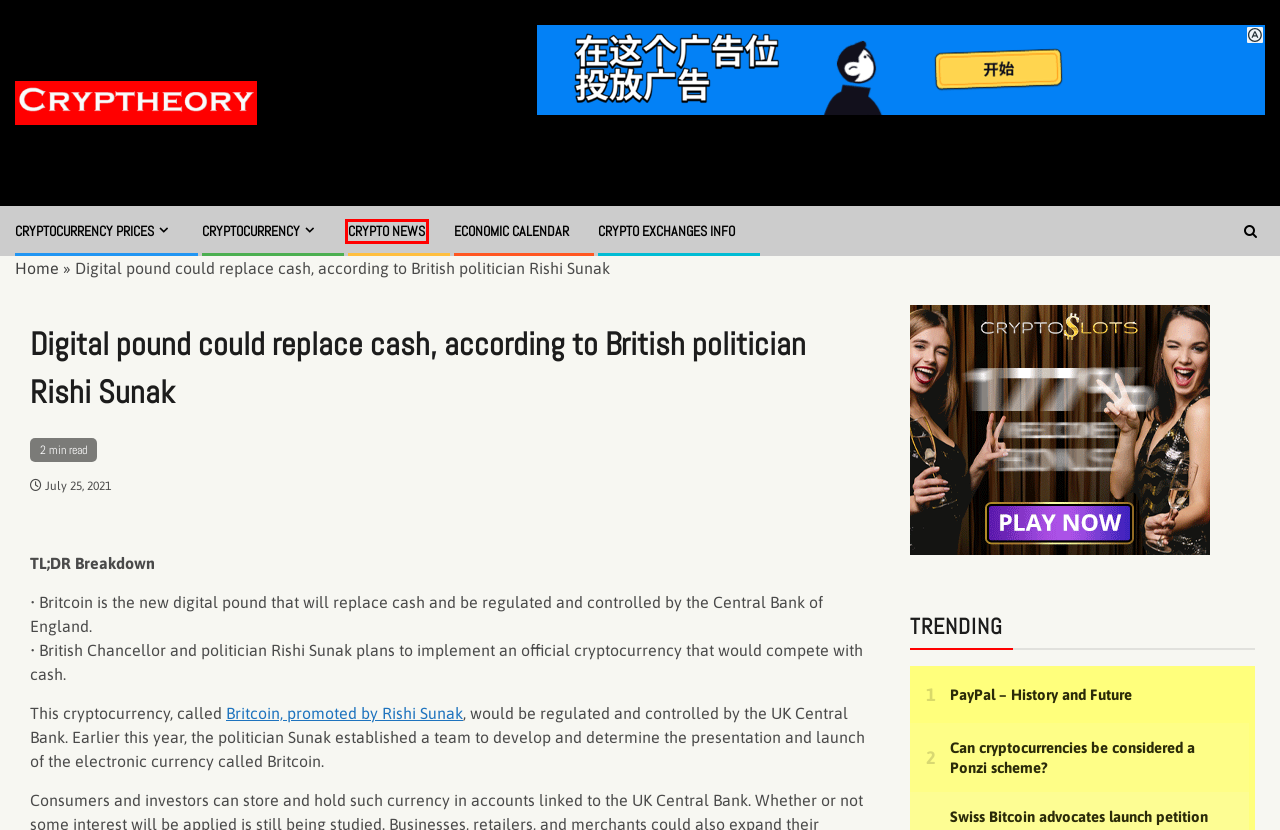With the provided webpage screenshot containing a red bounding box around a UI element, determine which description best matches the new webpage that appears after clicking the selected element. The choices are:
A. PayPal - History and Future - Cryptheory - Just Crypto
B. Cryptheory - Just Crypto
C. Cryptocurrency - Cryptheory - Just Crypto
D. How to set up an automatic investing on Binance - Cryptheory - Just Crypto
E. Economic Calendar - Cryptheory - Just Crypto
F. Crypto Exchanges Info - Cryptheory - Just Crypto
G. cryptheory news Archives - Cryptheory - Just Crypto
H. Bybit Review and Guide [current_date format=Y] - Cryptheory - Just Crypto

G